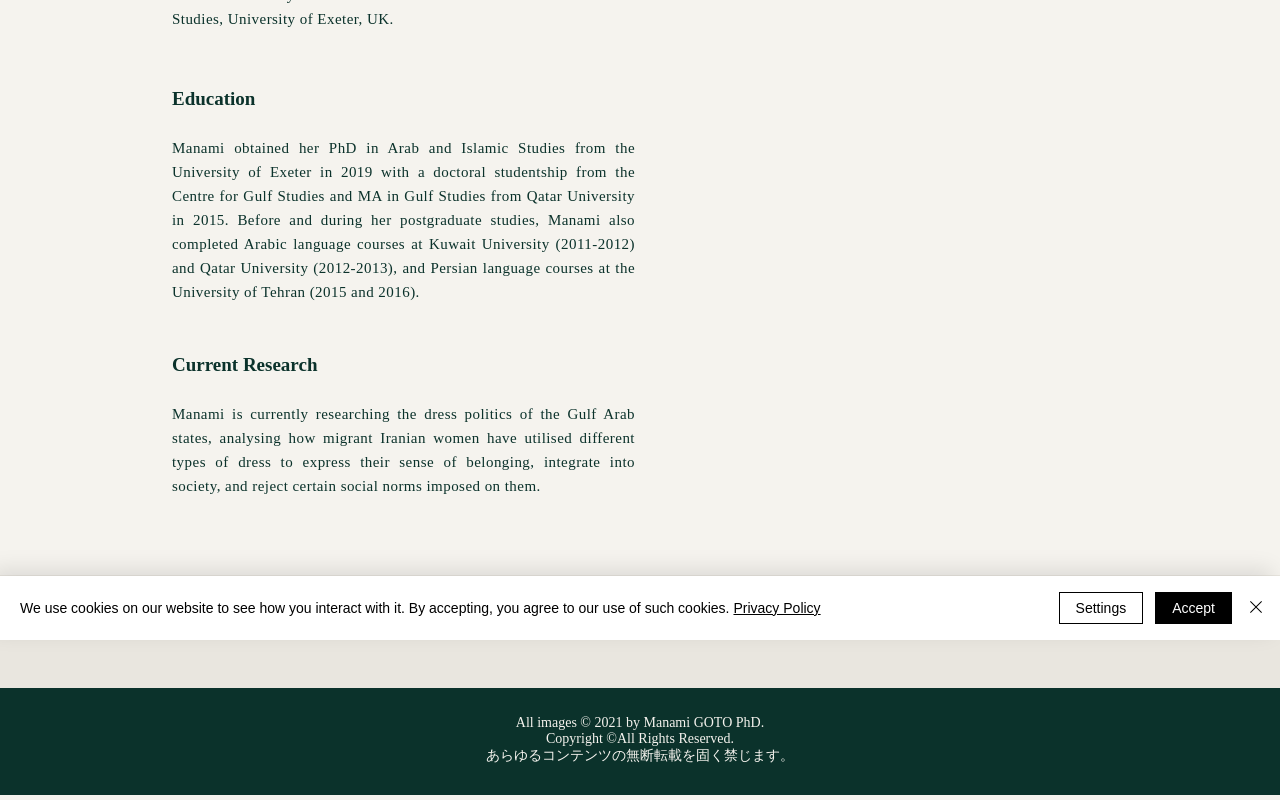Please determine the bounding box coordinates for the element with the description: "aria-label="2_edited_edited"".

[0.77, 0.76, 0.788, 0.789]